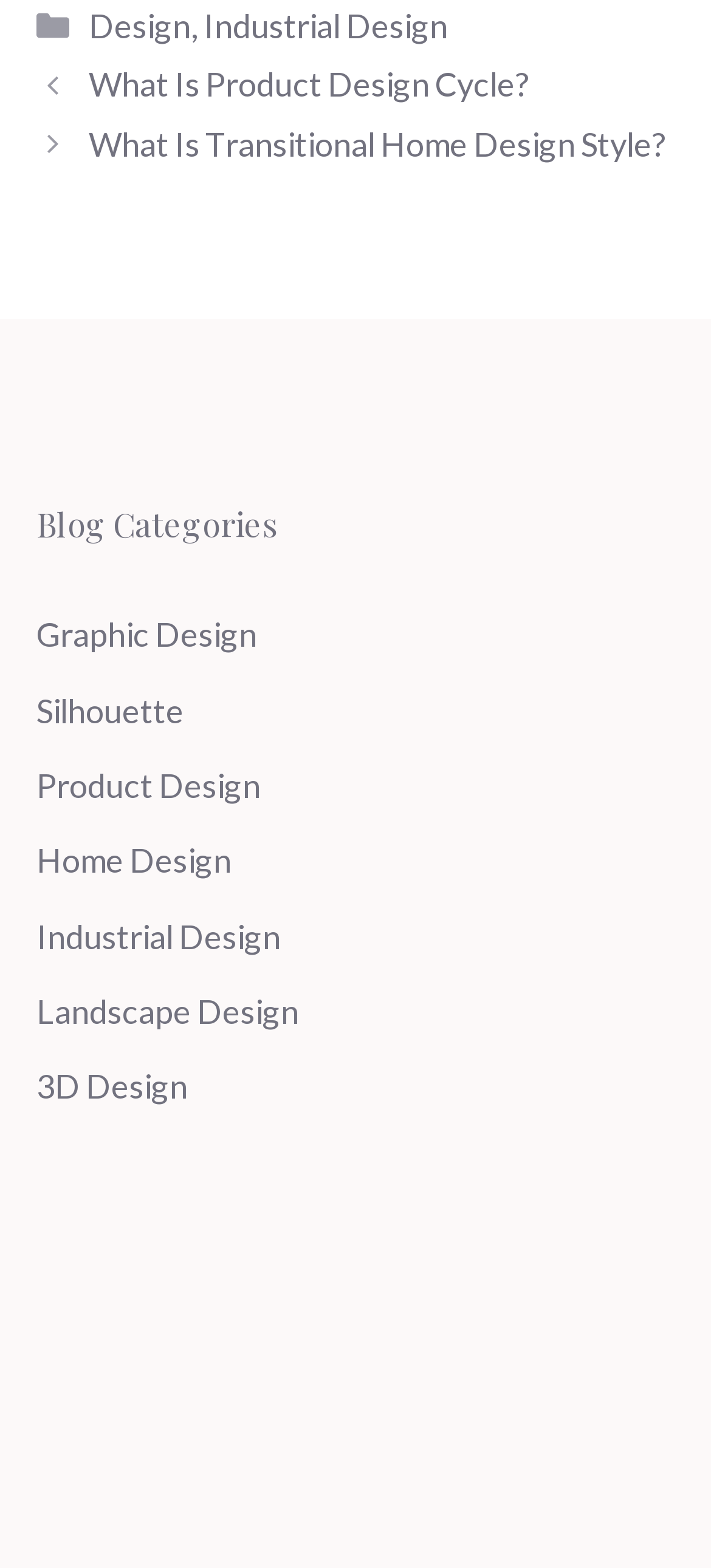How many links are listed under Posts?
Respond with a short answer, either a single word or a phrase, based on the image.

2